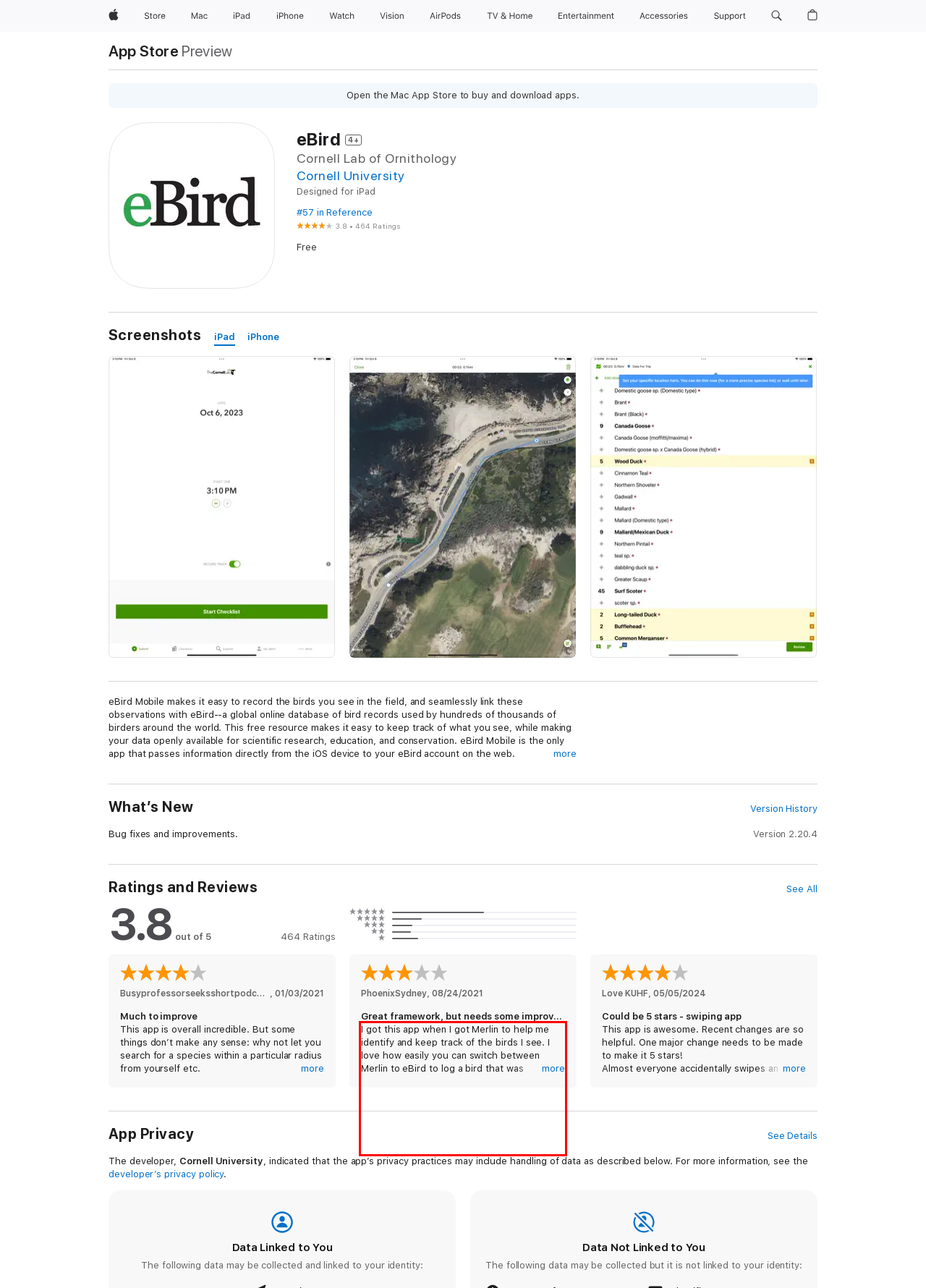You are given a screenshot with a red rectangle. Identify and extract the text within this red bounding box using OCR.

I got this app when I got Merlin to help me identify and keep track of the birds I see. I love how easily you can switch between Merlin to eBird to log a bird that was identified, and how you can download specific area packs instead of all birds in the country. It’s great to have a checklist like this in my pocket when out in the field! However, I have one bug that I’ve had trouble with, and a suggestion.